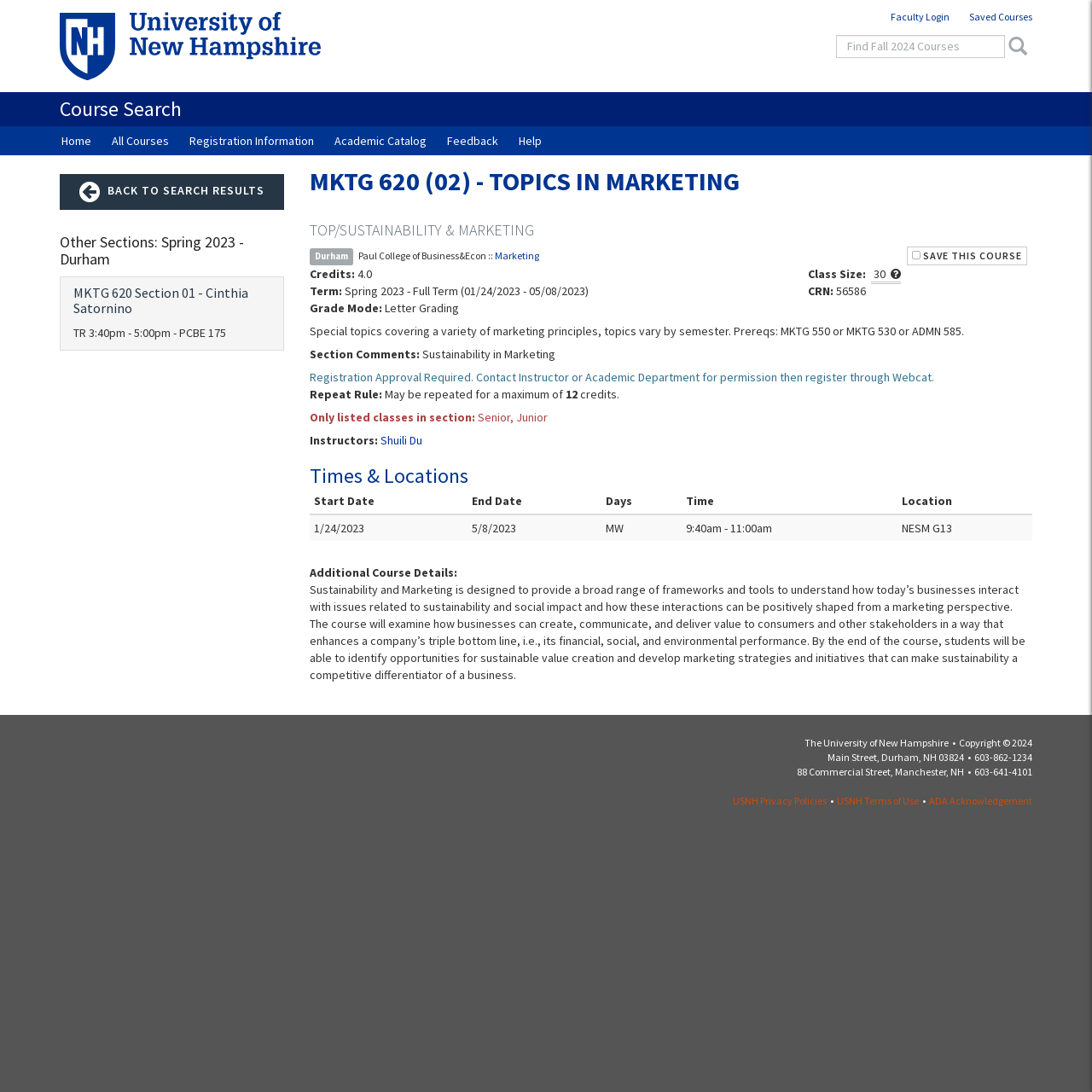Show me the bounding box coordinates of the clickable region to achieve the task as per the instruction: "Save this course".

[0.83, 0.226, 0.941, 0.243]